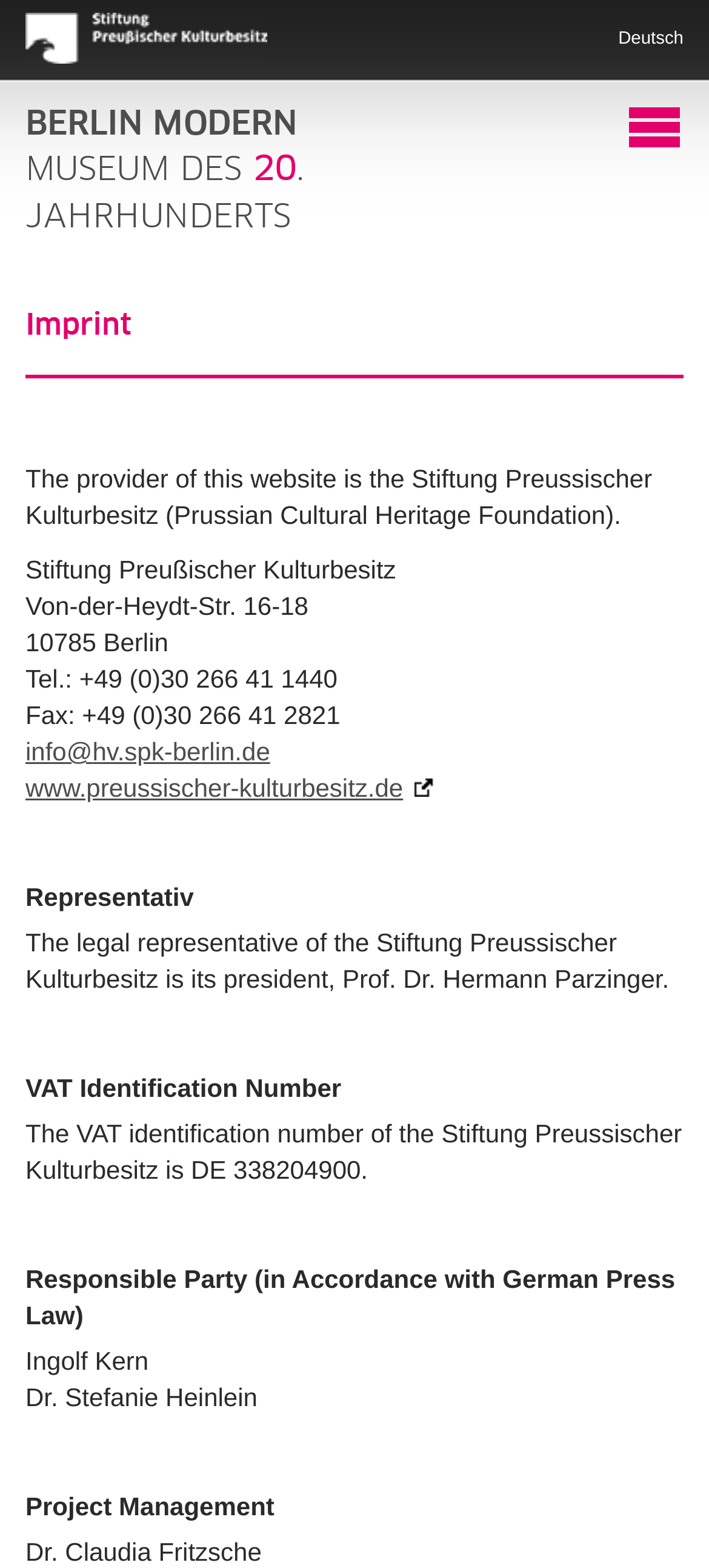Reply to the question with a brief word or phrase: What is the name of the foundation?

Stiftung Preussischer Kulturbesitz